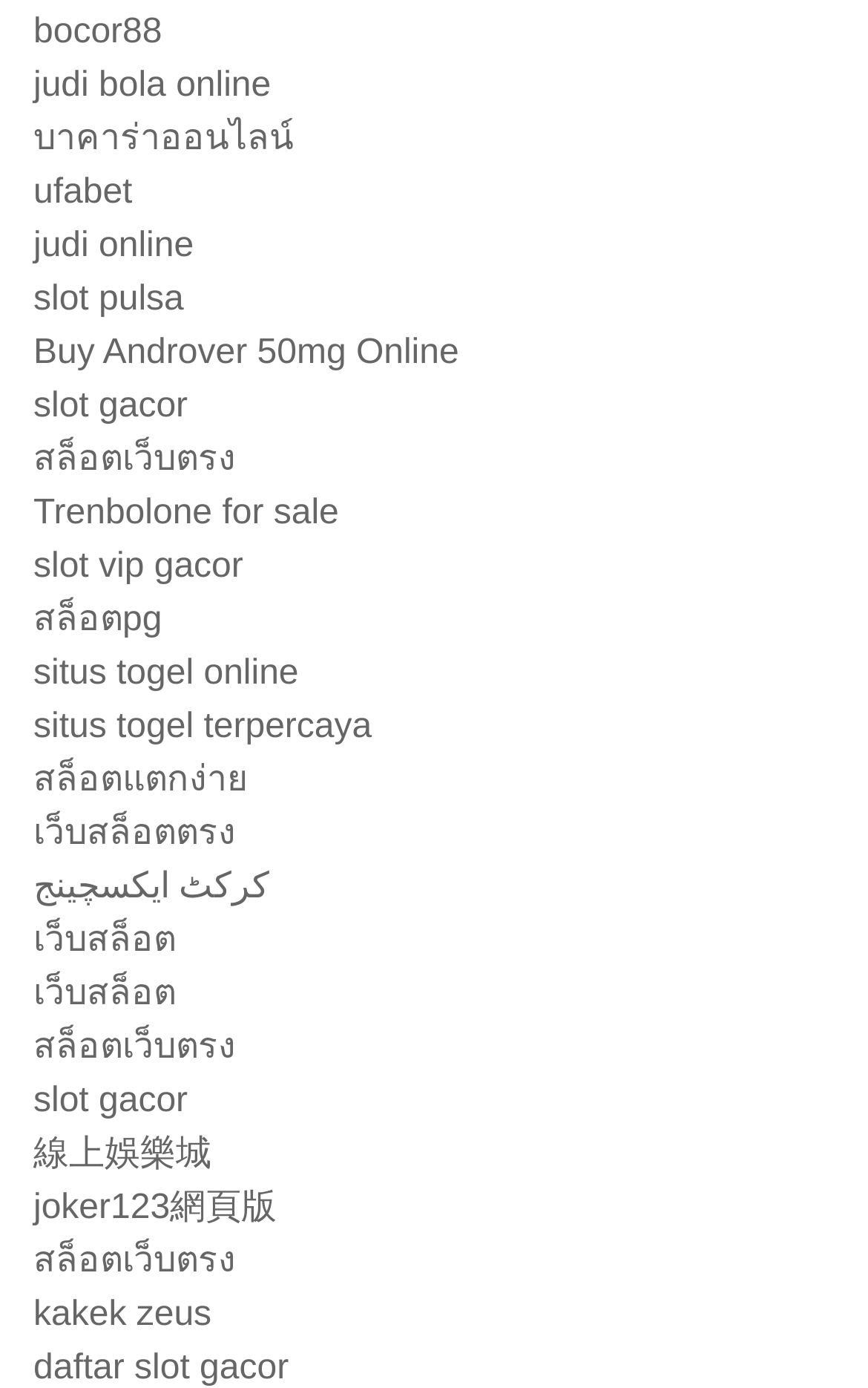Respond with a single word or short phrase to the following question: 
How many links have 'slot' in their text?

6